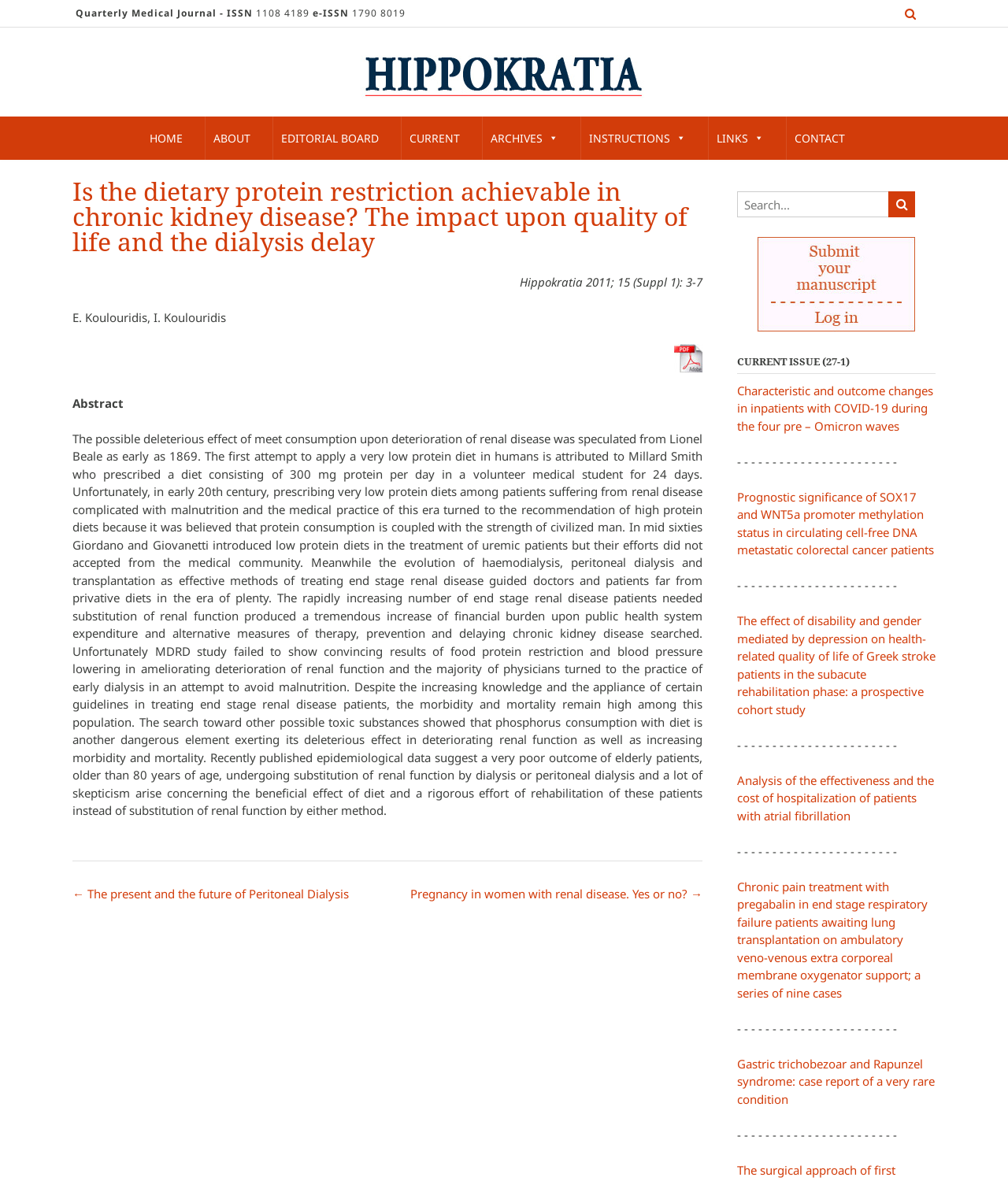Determine the bounding box coordinates for the element that should be clicked to follow this instruction: "Click on the 'CONTACT' link". The coordinates should be given as four float numbers between 0 and 1, in the format [left, top, right, bottom].

[0.78, 0.099, 0.846, 0.135]